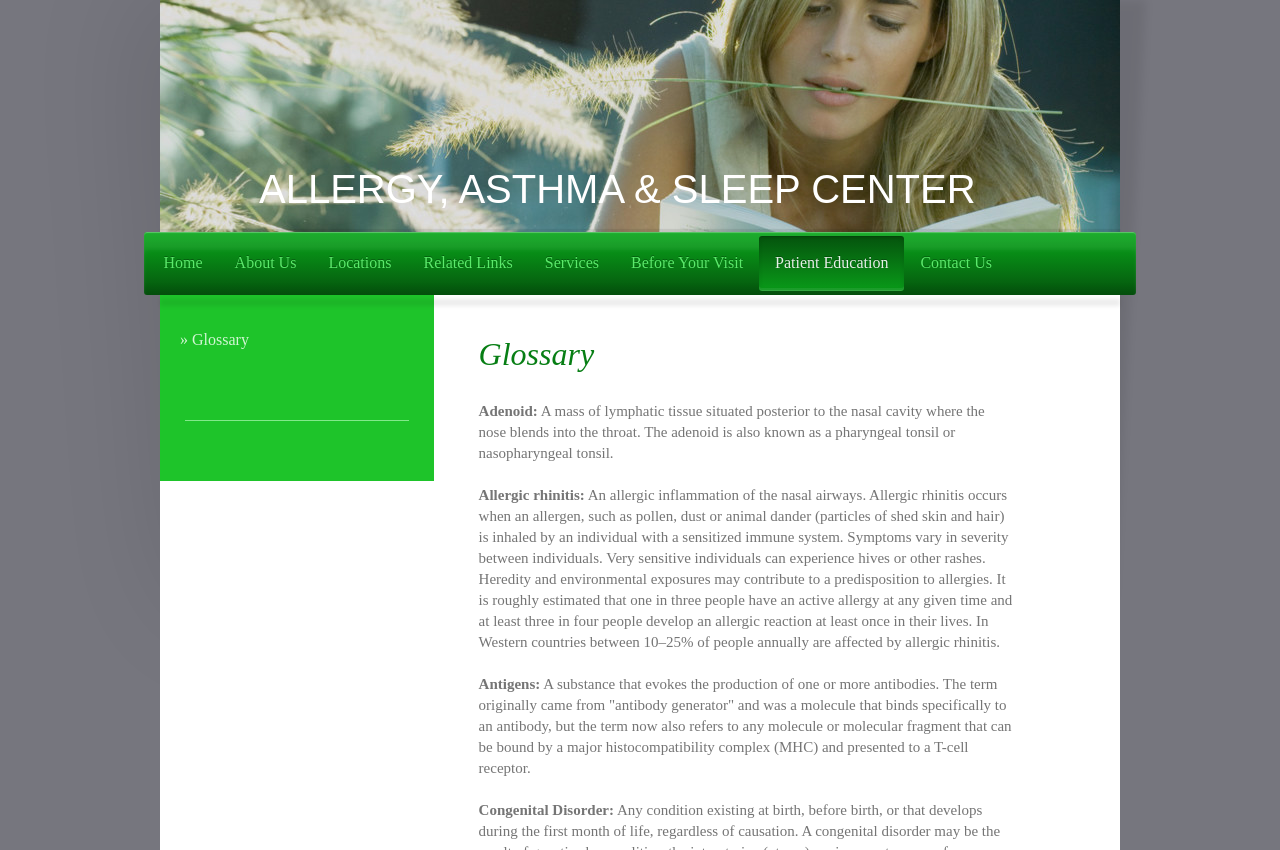Please specify the bounding box coordinates of the clickable region to carry out the following instruction: "Read the article 'Best Hiring Platforms For Small Businesses'". The coordinates should be four float numbers between 0 and 1, in the format [left, top, right, bottom].

None